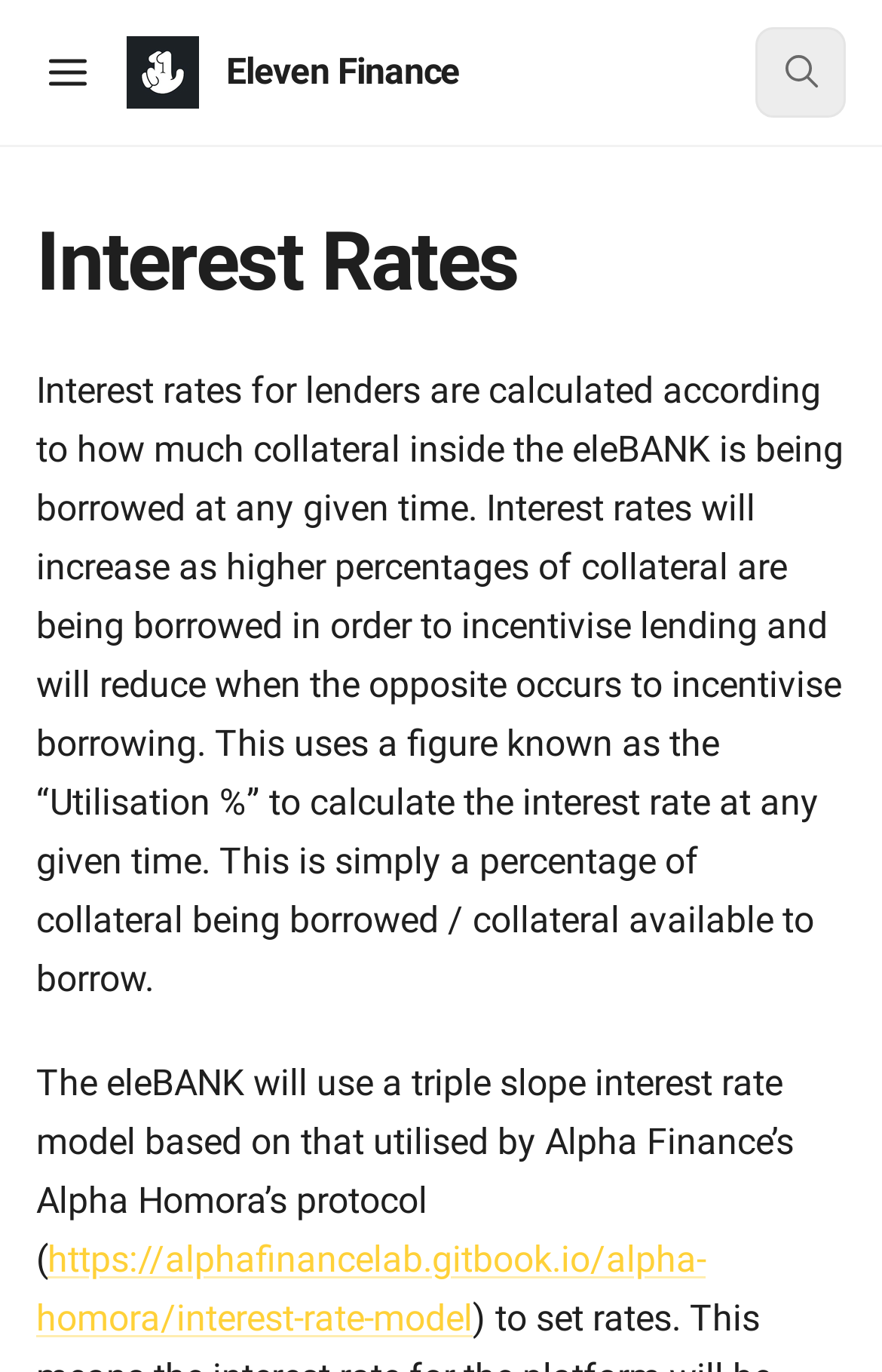Provide your answer in one word or a succinct phrase for the question: 
What is the basis of the interest rate model?

Alpha Finance’s Alpha Homora’s protocol